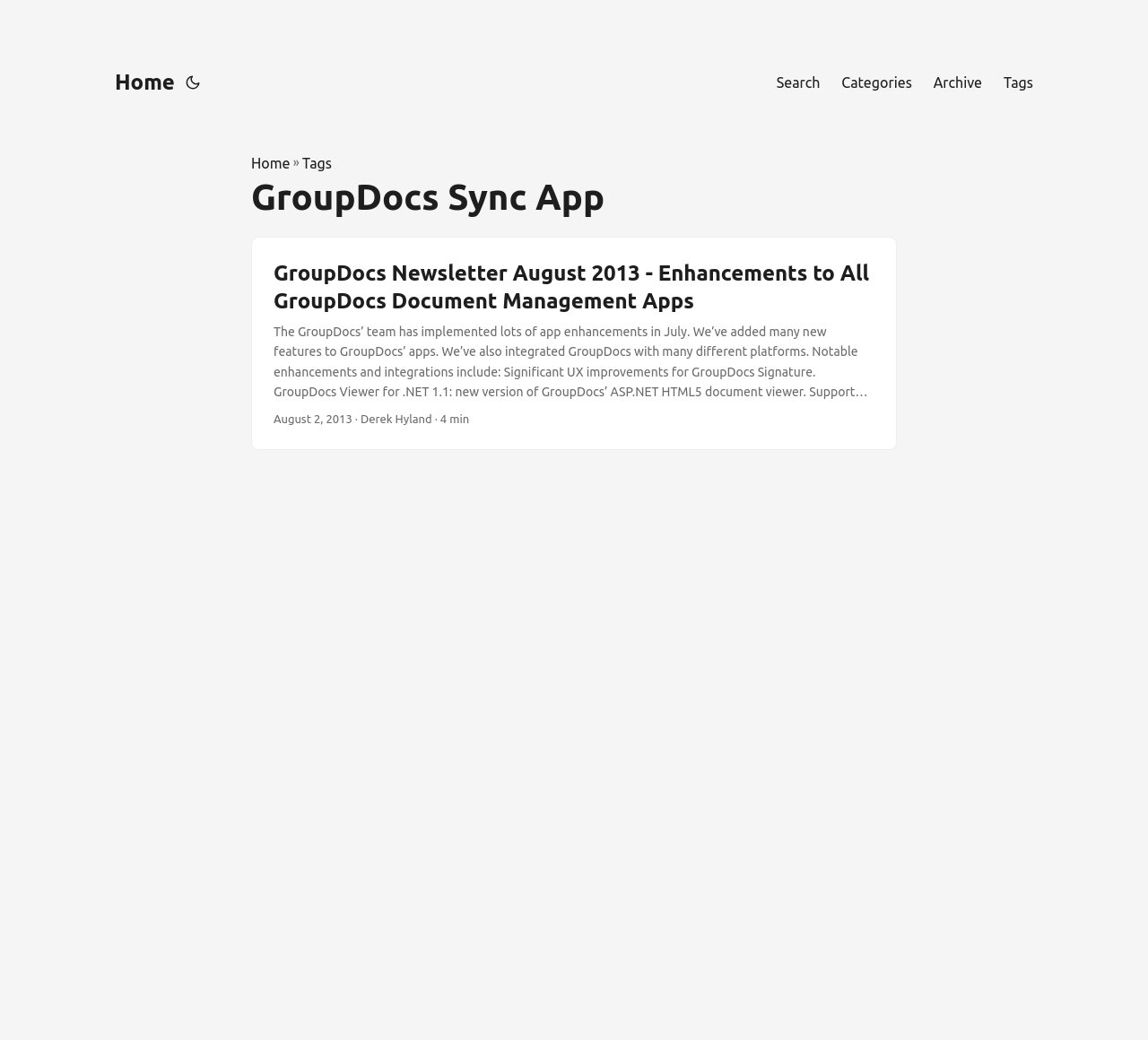What is the date of the article?
By examining the image, provide a one-word or phrase answer.

August 2, 2013